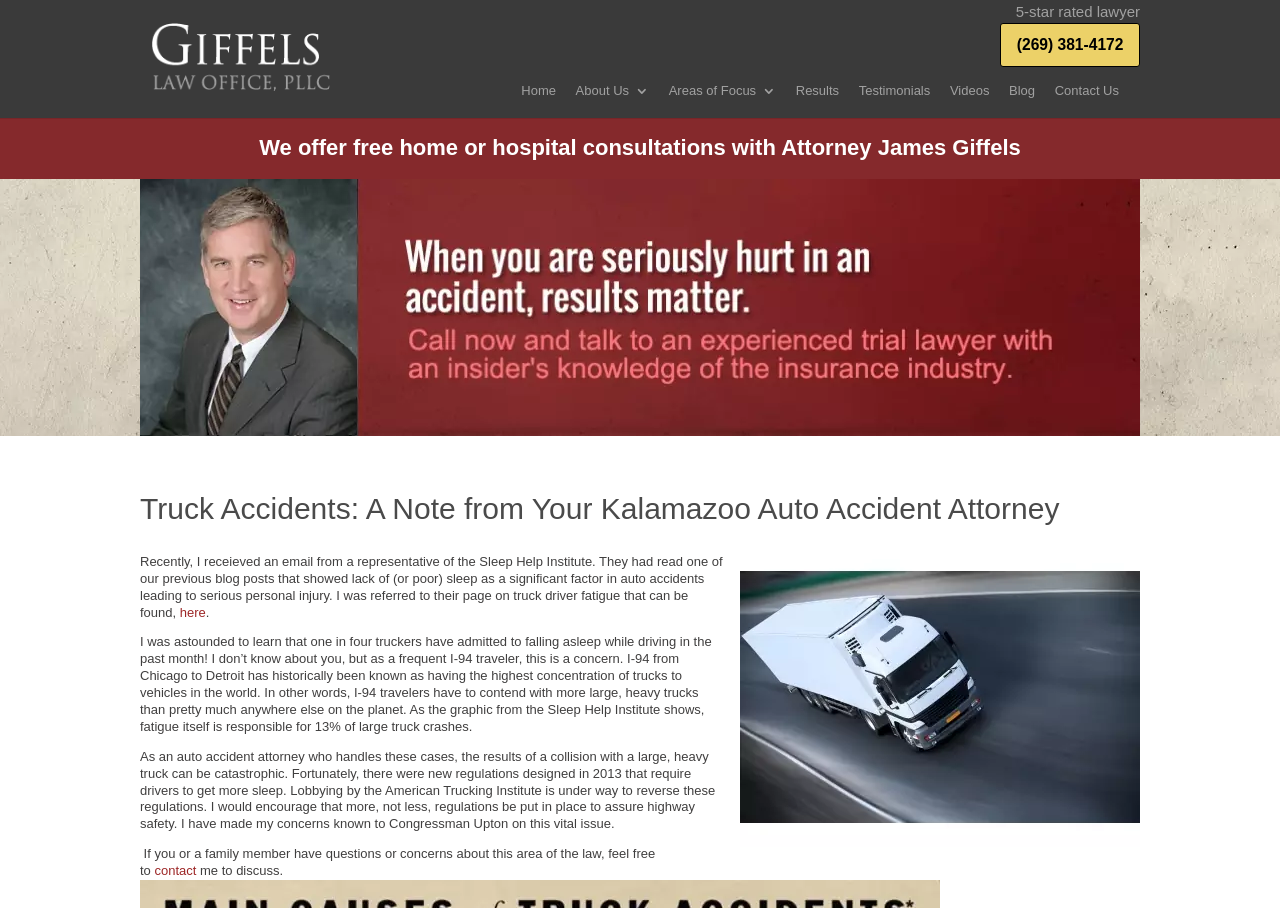Please provide a short answer using a single word or phrase for the question:
What percentage of large truck crashes is caused by fatigue?

13%